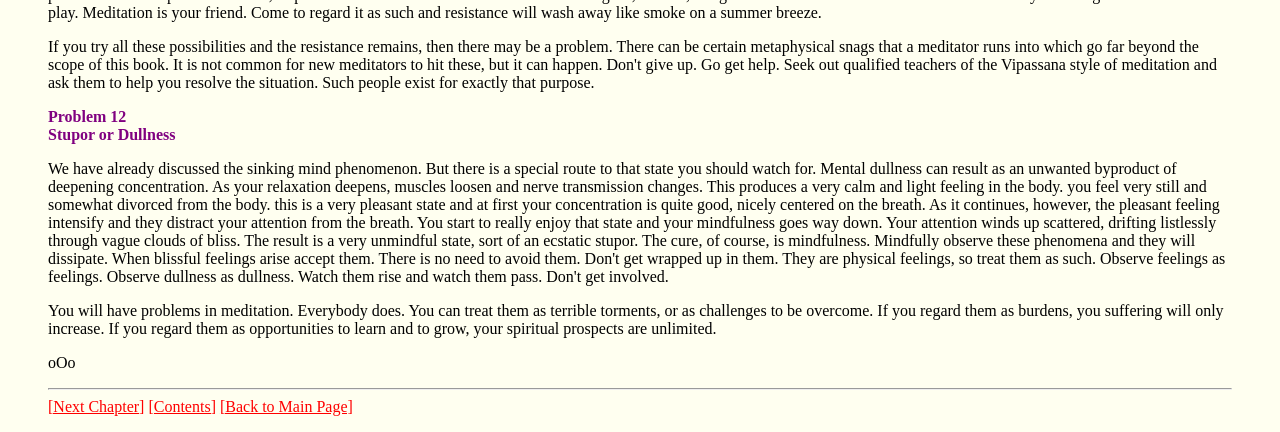What is the purpose of the separator element?
Using the visual information, respond with a single word or phrase.

To separate links